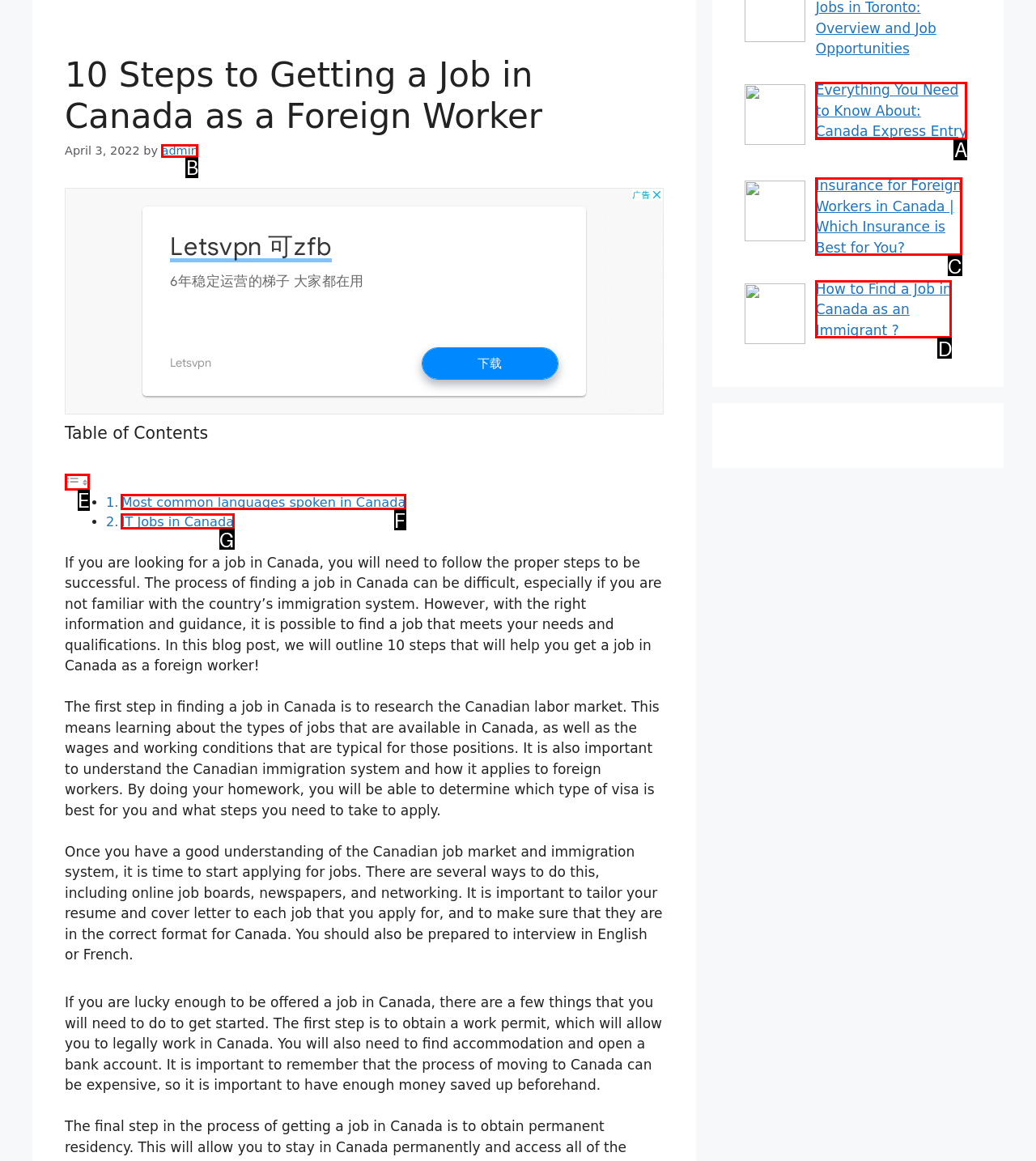Match the description: admin to one of the options shown. Reply with the letter of the best match.

B